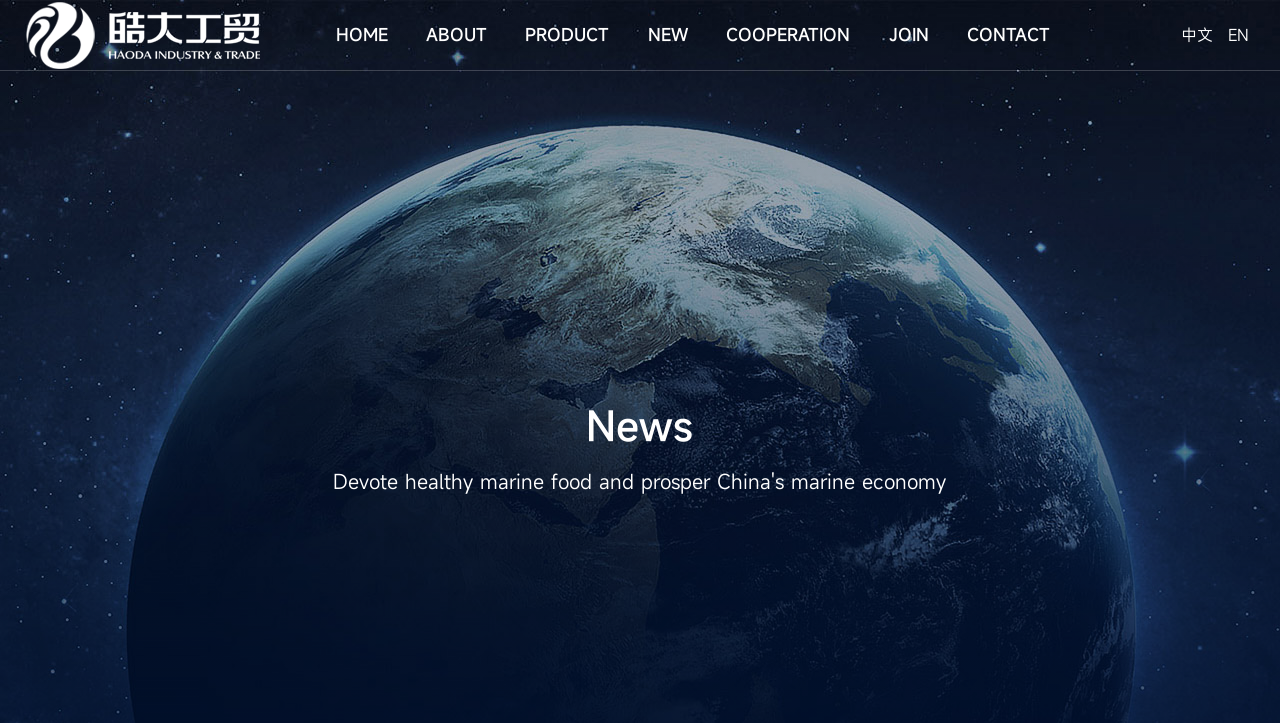Please identify the bounding box coordinates of the area that needs to be clicked to follow this instruction: "Visit 'FORD MALAYSIA'".

None